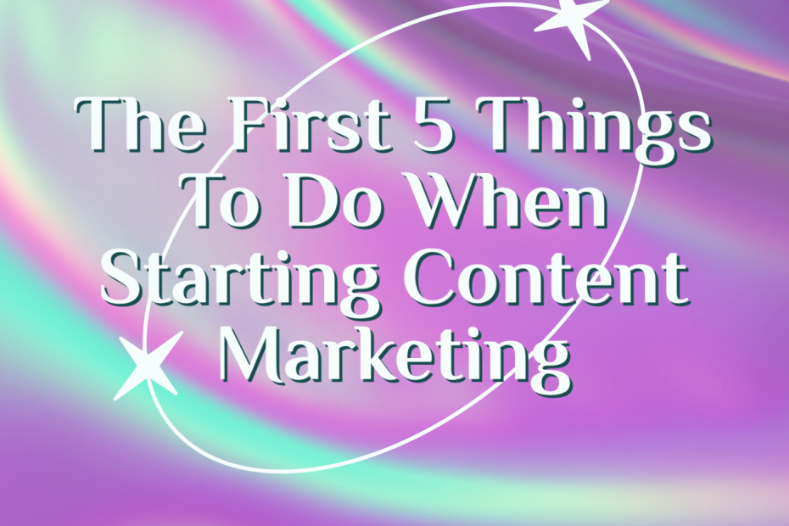Give a concise answer using one word or a phrase to the following question:
What is the purpose of the image?

To grab attention and provide guidance